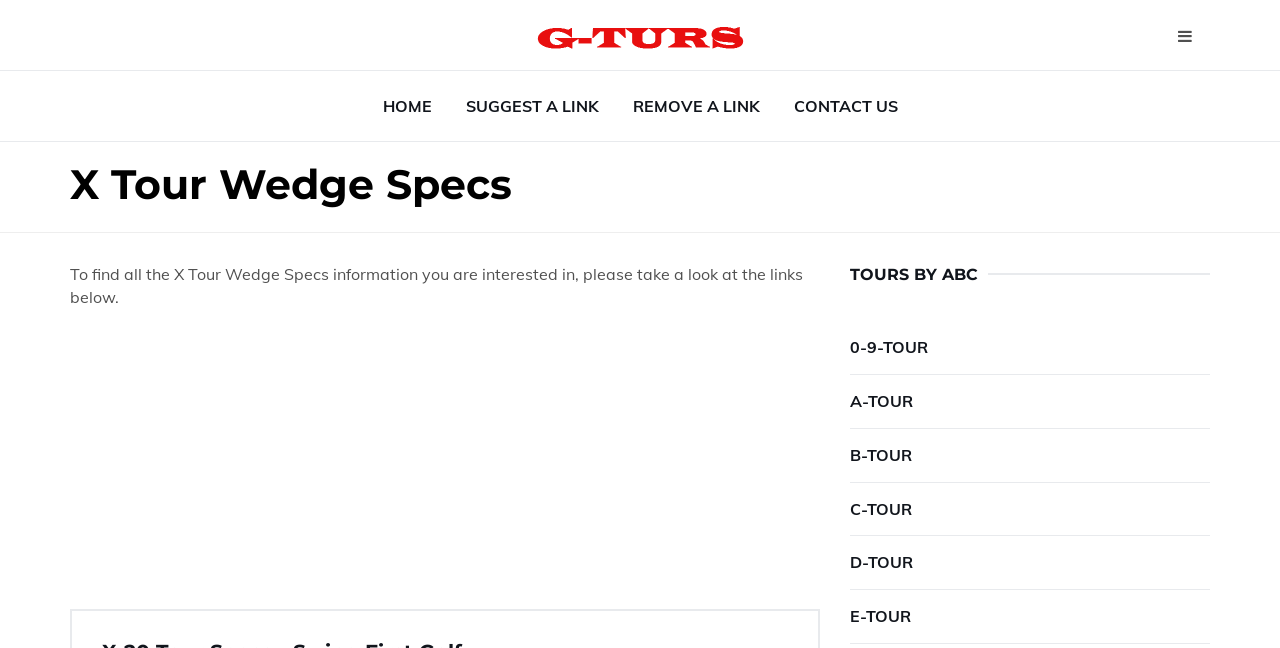Can you specify the bounding box coordinates of the area that needs to be clicked to fulfill the following instruction: "Contact US"?

[0.608, 0.11, 0.713, 0.218]